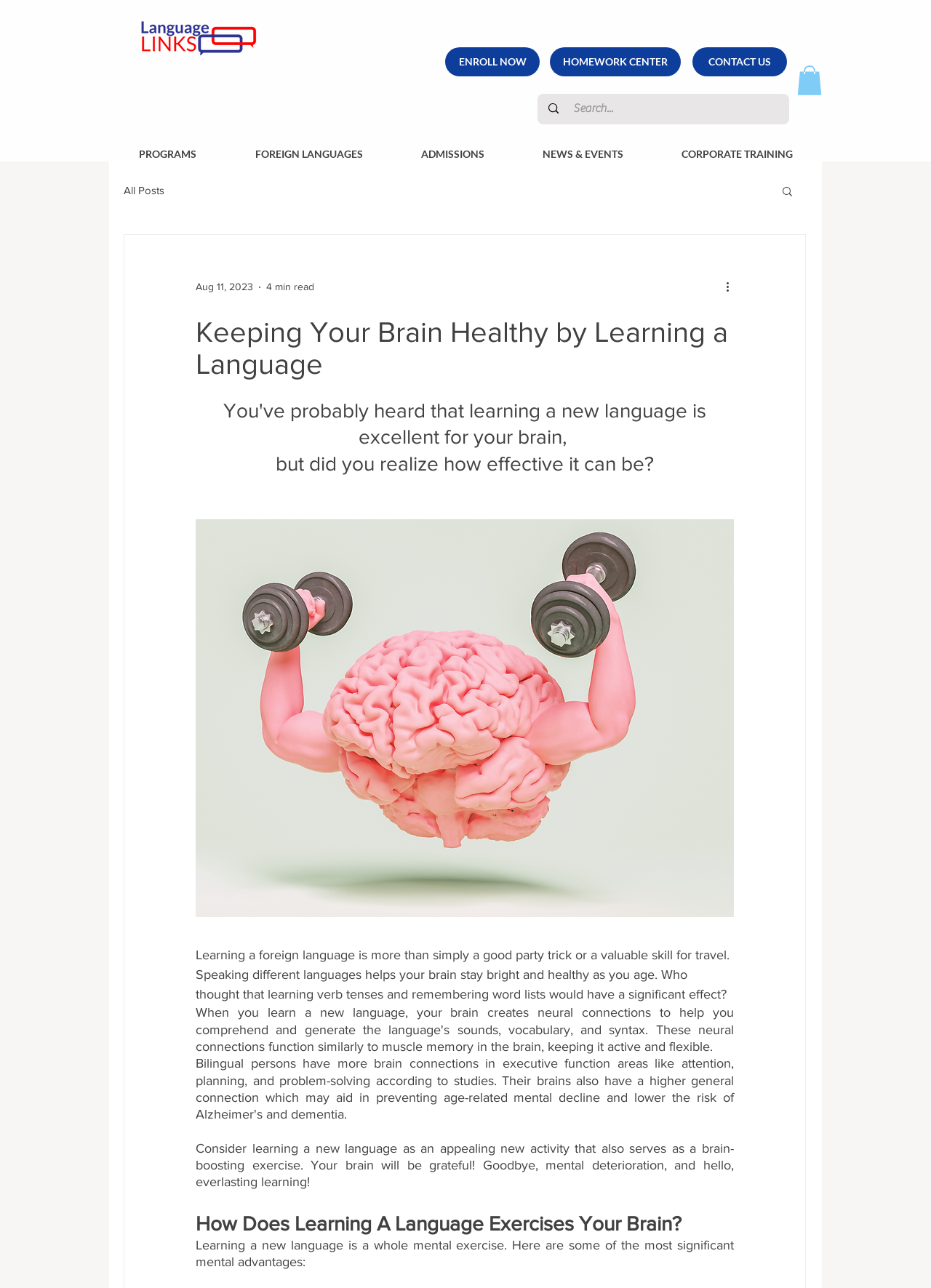Please find and provide the title of the webpage.

Keeping Your Brain Healthy by Learning a Language